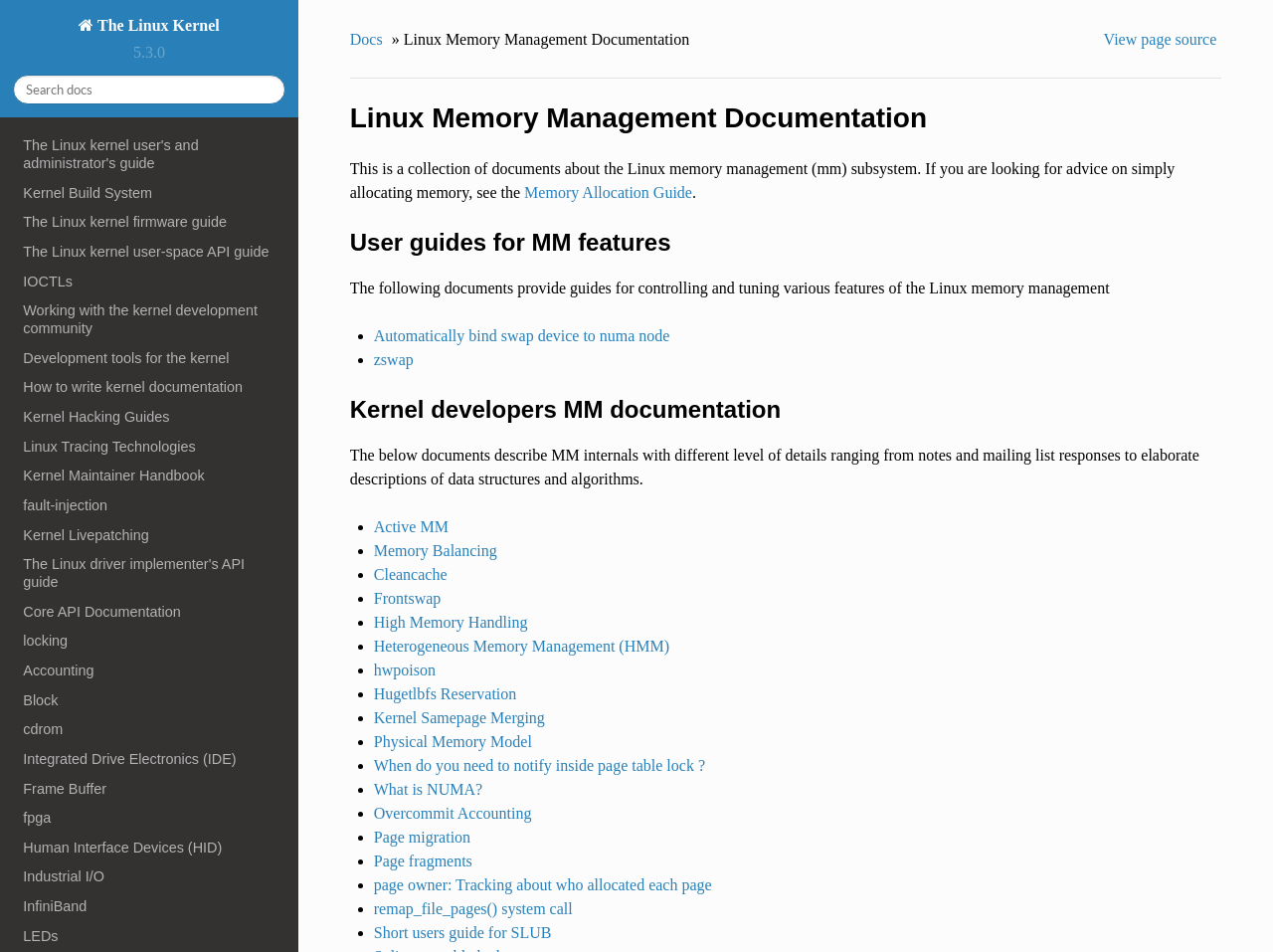Based on what you see in the screenshot, provide a thorough answer to this question: What is the last link in the kernel developers MM documentation section?

The last link in the kernel developers MM documentation section is titled 'What is NUMA?'. It is the 20th list item in the section.